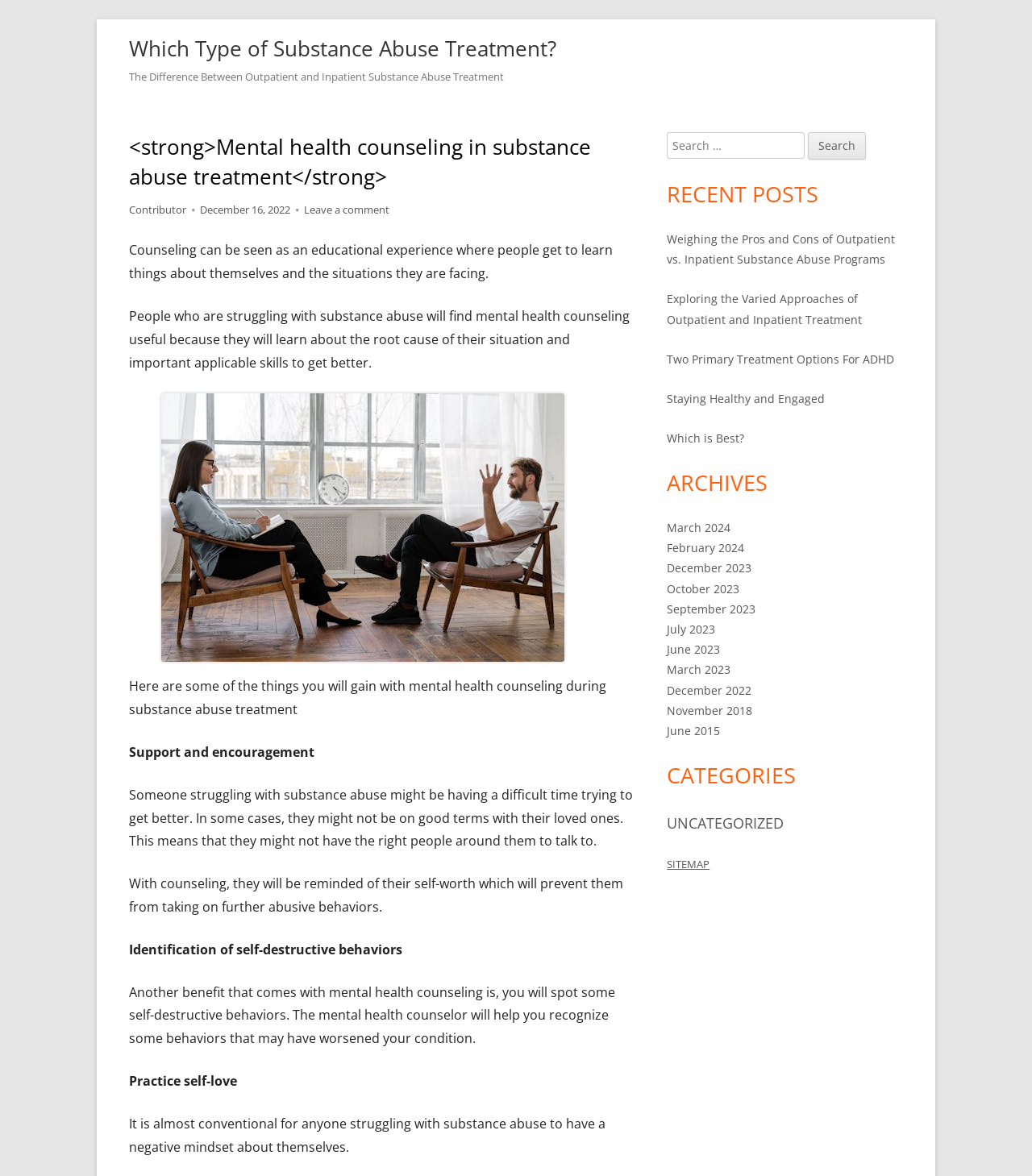Determine the bounding box coordinates of the clickable element necessary to fulfill the instruction: "Explore the archives". Provide the coordinates as four float numbers within the 0 to 1 range, i.e., [left, top, right, bottom].

[0.646, 0.398, 0.875, 0.424]